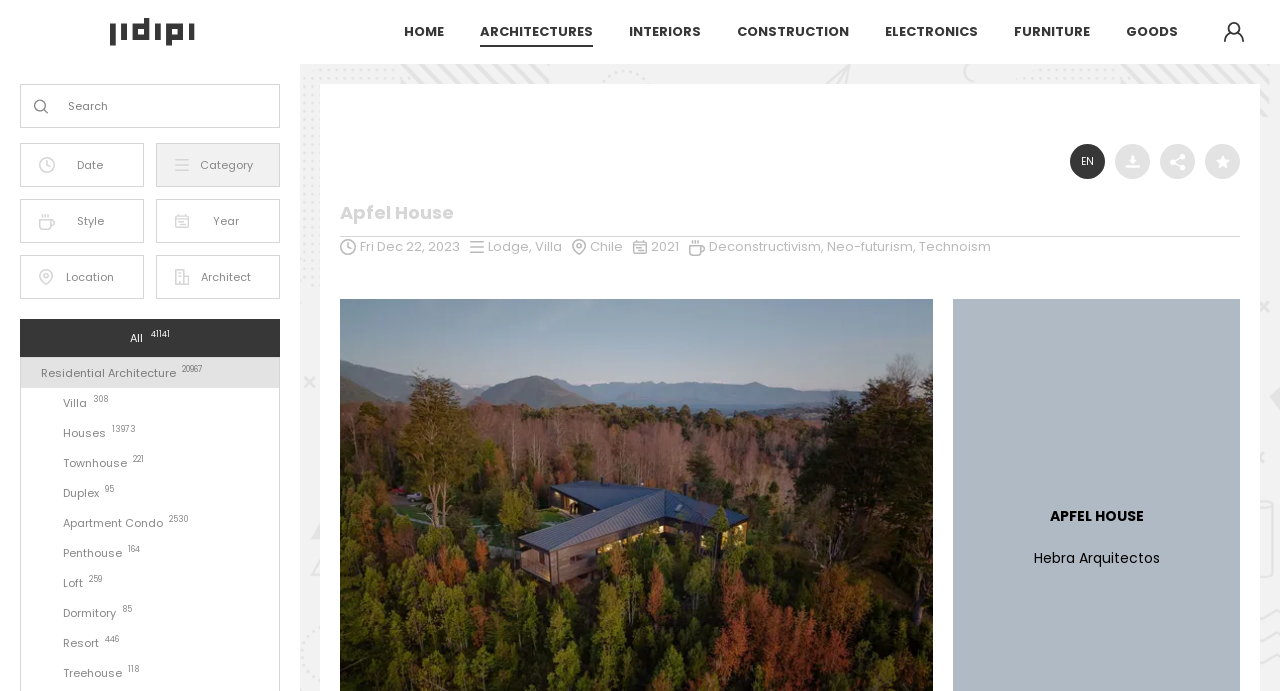Can you find the bounding box coordinates for the element to click on to achieve the instruction: "Click on the 'HOME' link"?

[0.316, 0.032, 0.347, 0.061]